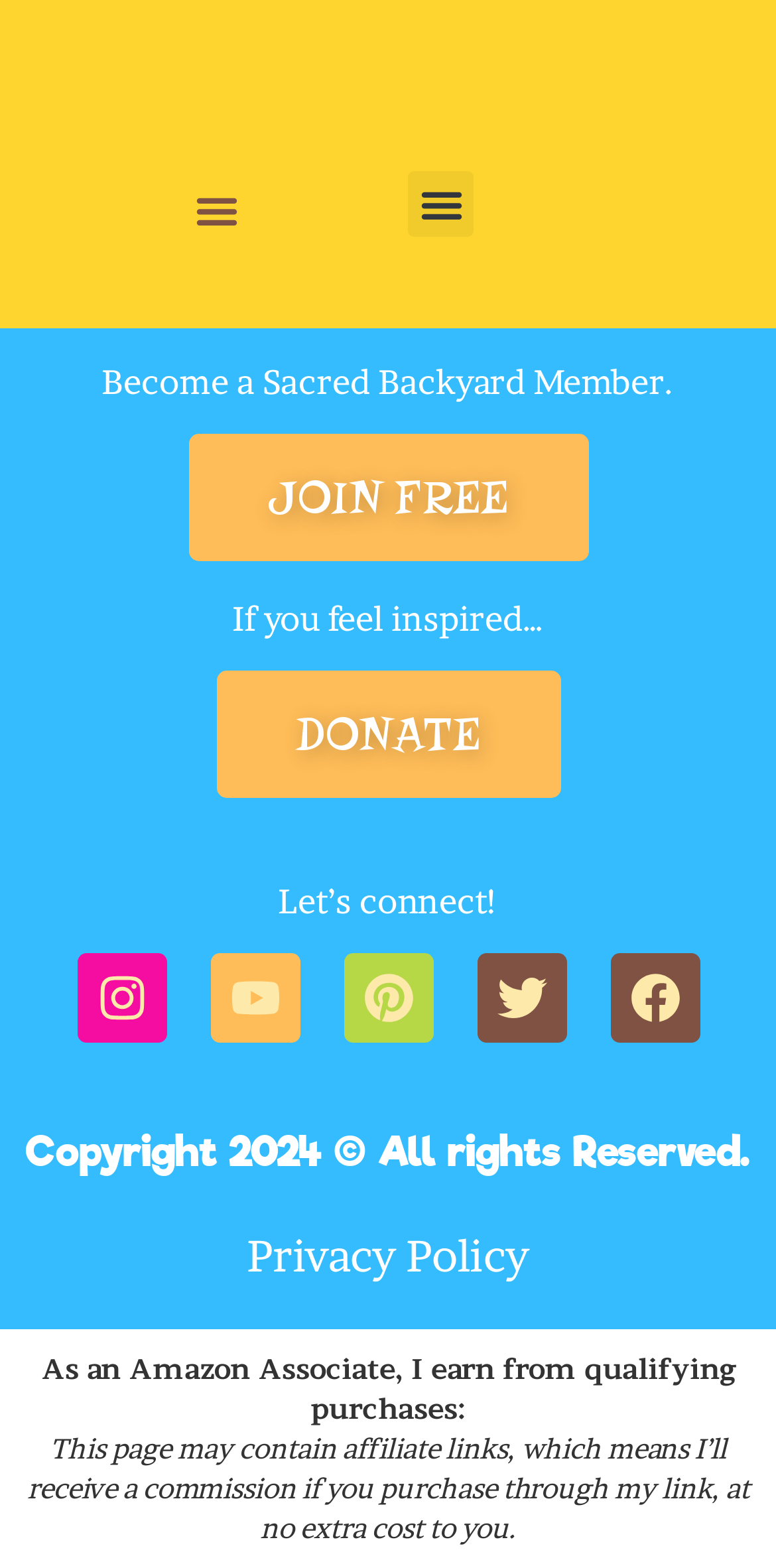Locate the bounding box coordinates of the element that should be clicked to fulfill the instruction: "Visit Instagram".

[0.099, 0.607, 0.214, 0.664]